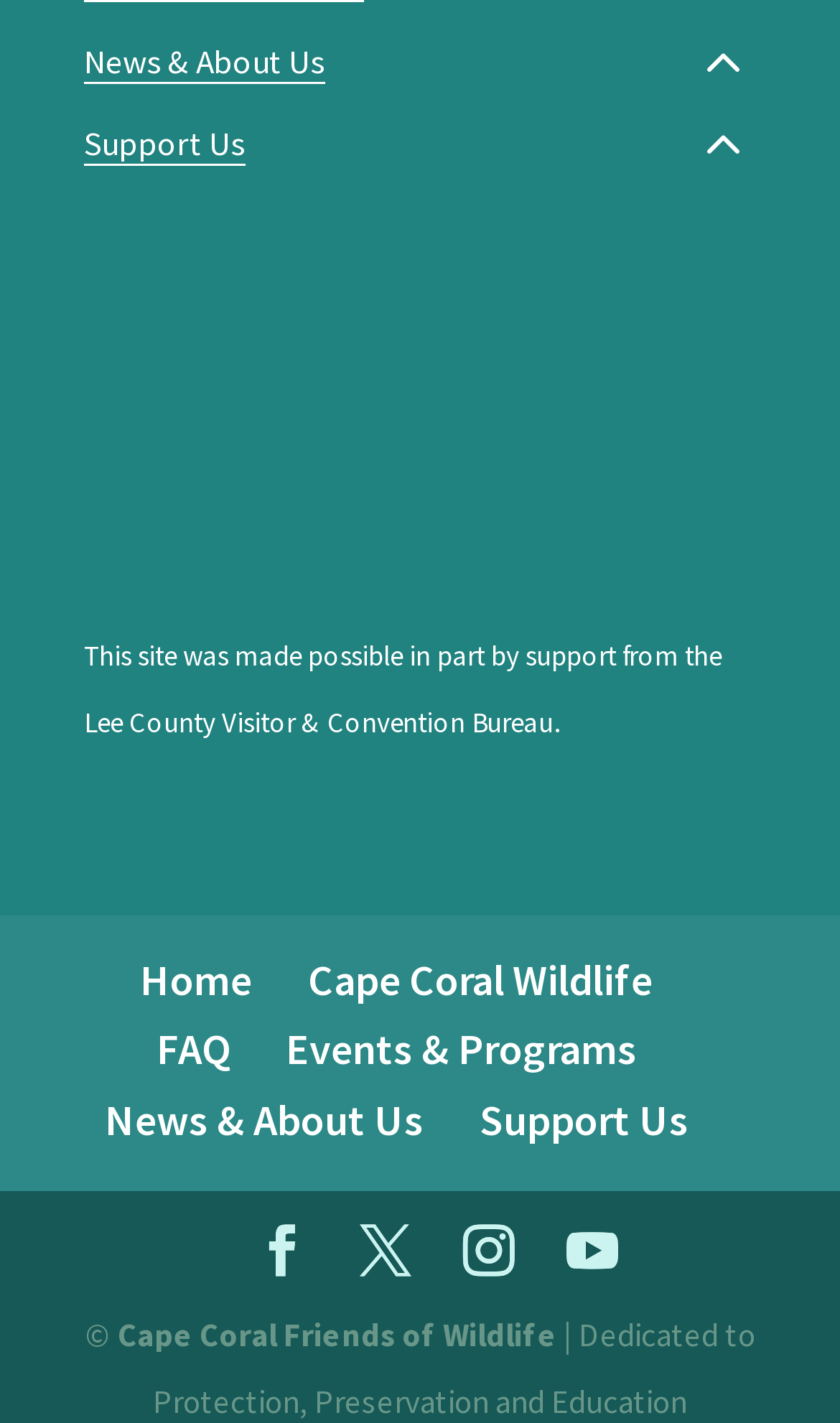Locate the bounding box coordinates of the clickable area to execute the instruction: "Learn about the organization's events and programs". Provide the coordinates as four float numbers between 0 and 1, represented as [left, top, right, bottom].

[0.34, 0.718, 0.758, 0.756]